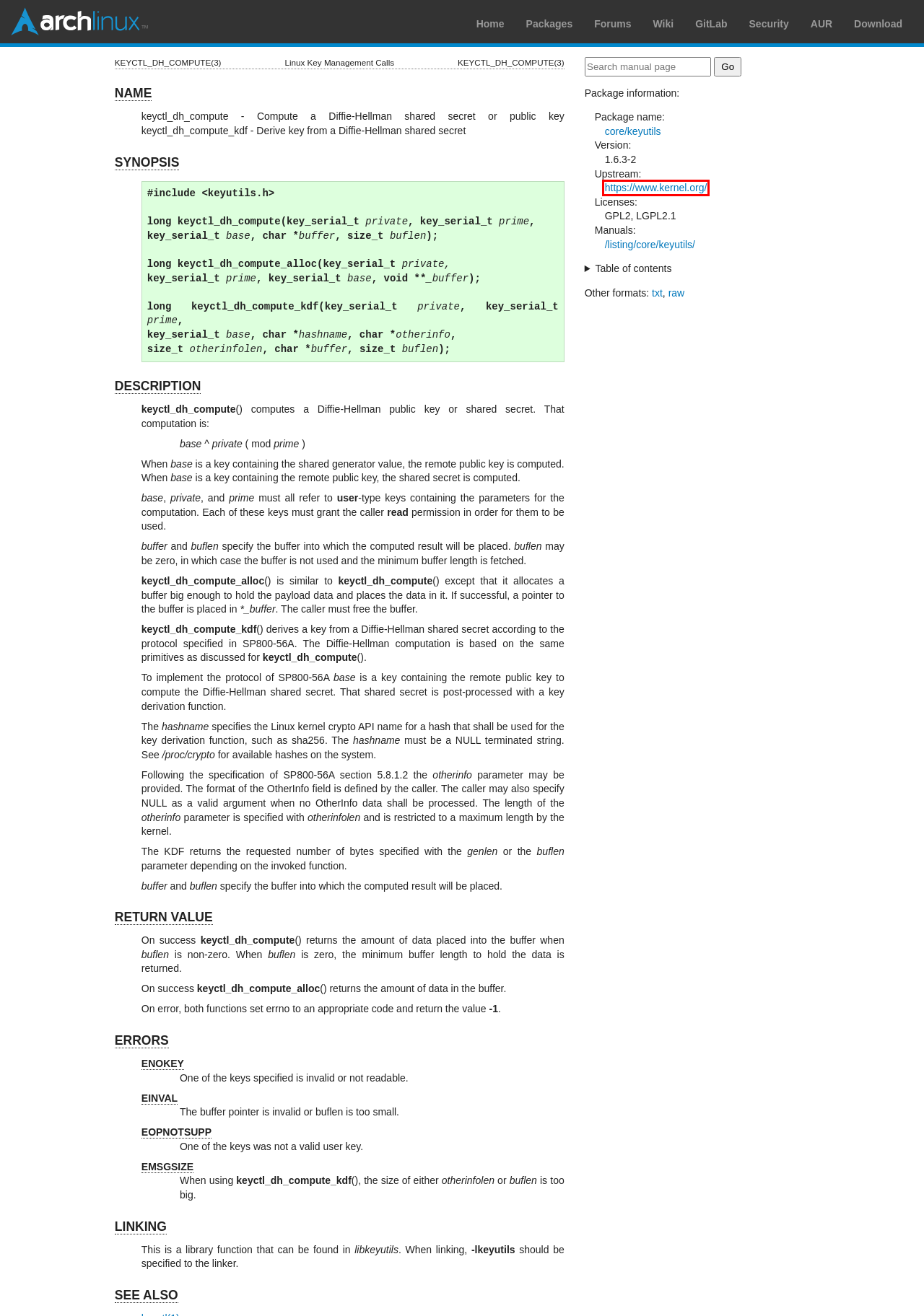You are looking at a screenshot of a webpage with a red bounding box around an element. Determine the best matching webpage description for the new webpage resulting from clicking the element in the red bounding box. Here are the descriptions:
A. Arch Linux - Package Search
B. The Linux Kernel Archives
C. Vulnerable issues - Arch Linux
D. Arch Linux
E. Arch Linux · GitLab
F. Arch Linux Forums
G. Arch Linux - keyutils 1.6.3-2 (x86_64)
H. AUR (en) - Home

B